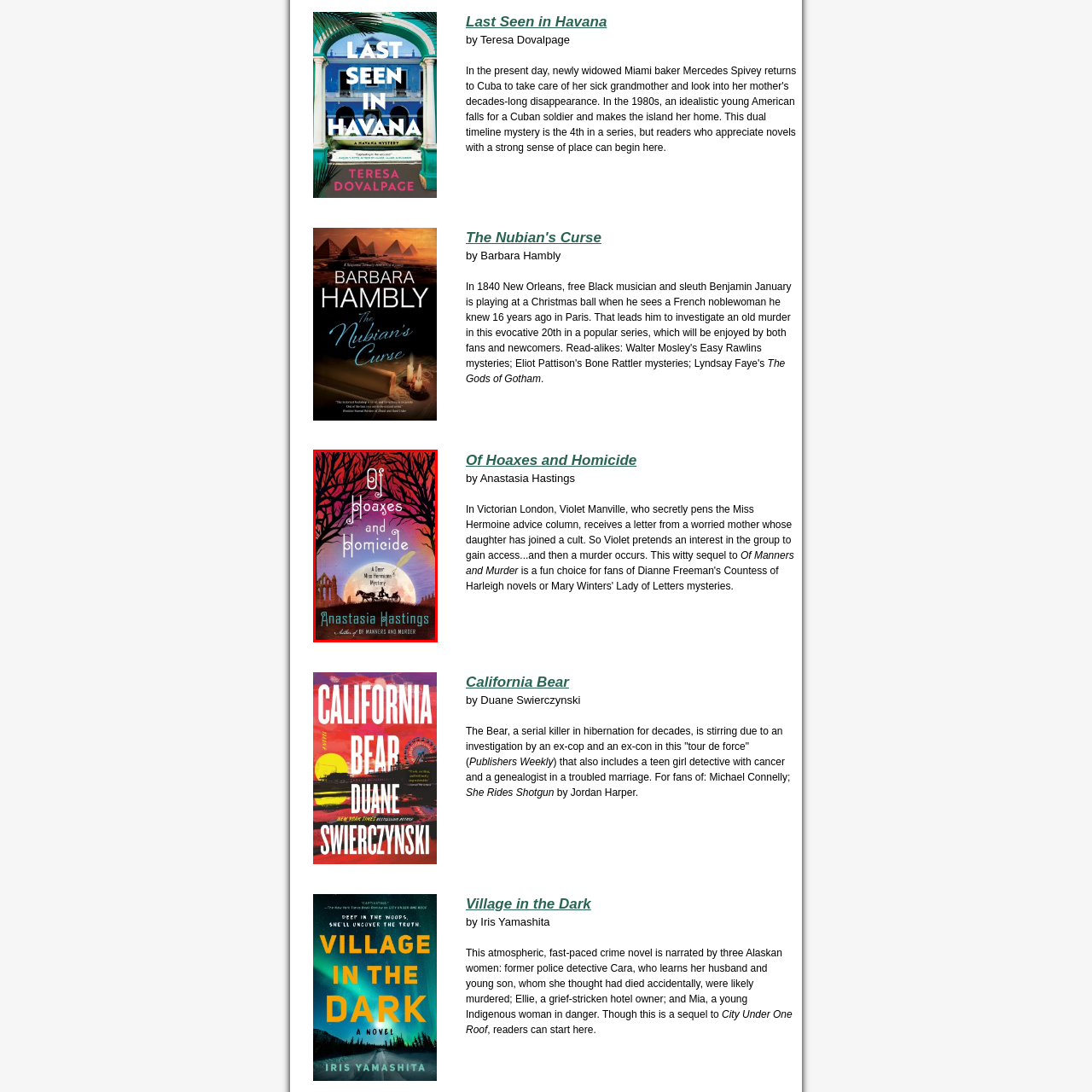Articulate a detailed description of the image enclosed by the red outline.

The image displays the cover of the book titled "Of Hoaxes and Homicide" by Anastasia Hastings. This intriguing novel is part of the "Dear Miss Hermoine Mystery" series, suggesting a blend of mystery and engaging plot elements. The artwork showcases a dark and atmospheric design, with striking silhouettes of twisted trees against a vibrant sunset sky, enhancing the suspenseful theme. A horse-drawn carriage can be seen in the foreground, hinting at a Victorian setting. The overall visual invites readers to delve into a tale filled with intrigue, centered around Violet Manville, a character who cleverly navigates deception and murder within a cult context in 19th-century London. This cover sets the stage for a captivating read in the mystery genre.